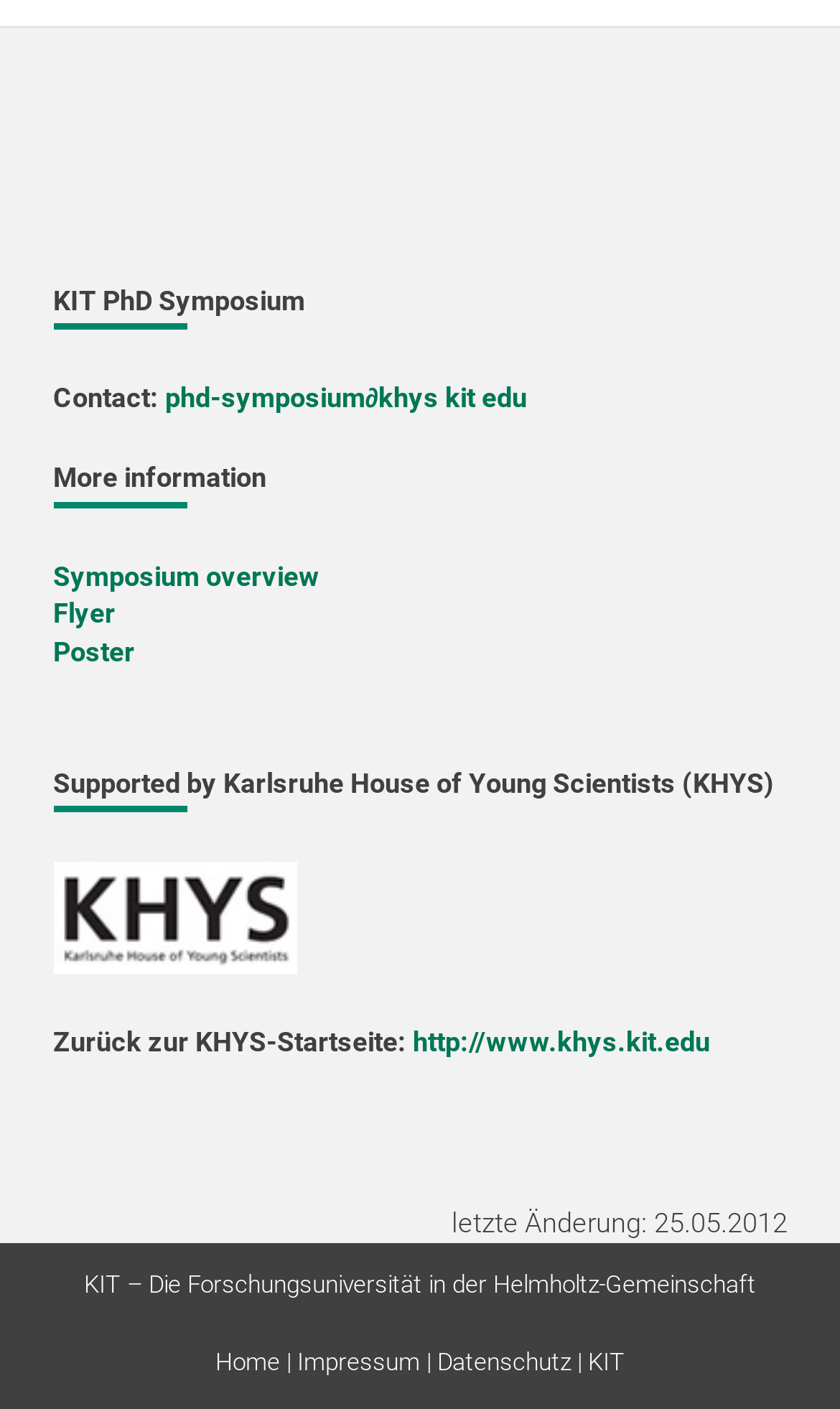Pinpoint the bounding box coordinates for the area that should be clicked to perform the following instruction: "Contact PhD symposium".

[0.196, 0.27, 0.628, 0.293]